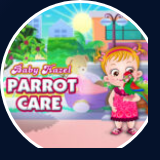Can you give a detailed response to the following question using the information from the image? What is the main focus of the game?

According to the caption, the game 'Baby Hazel Parrot Care' is aimed at nurturing and caring for pets, which suggests that the main focus of the game is to take care of animals, specifically parrots in this case.